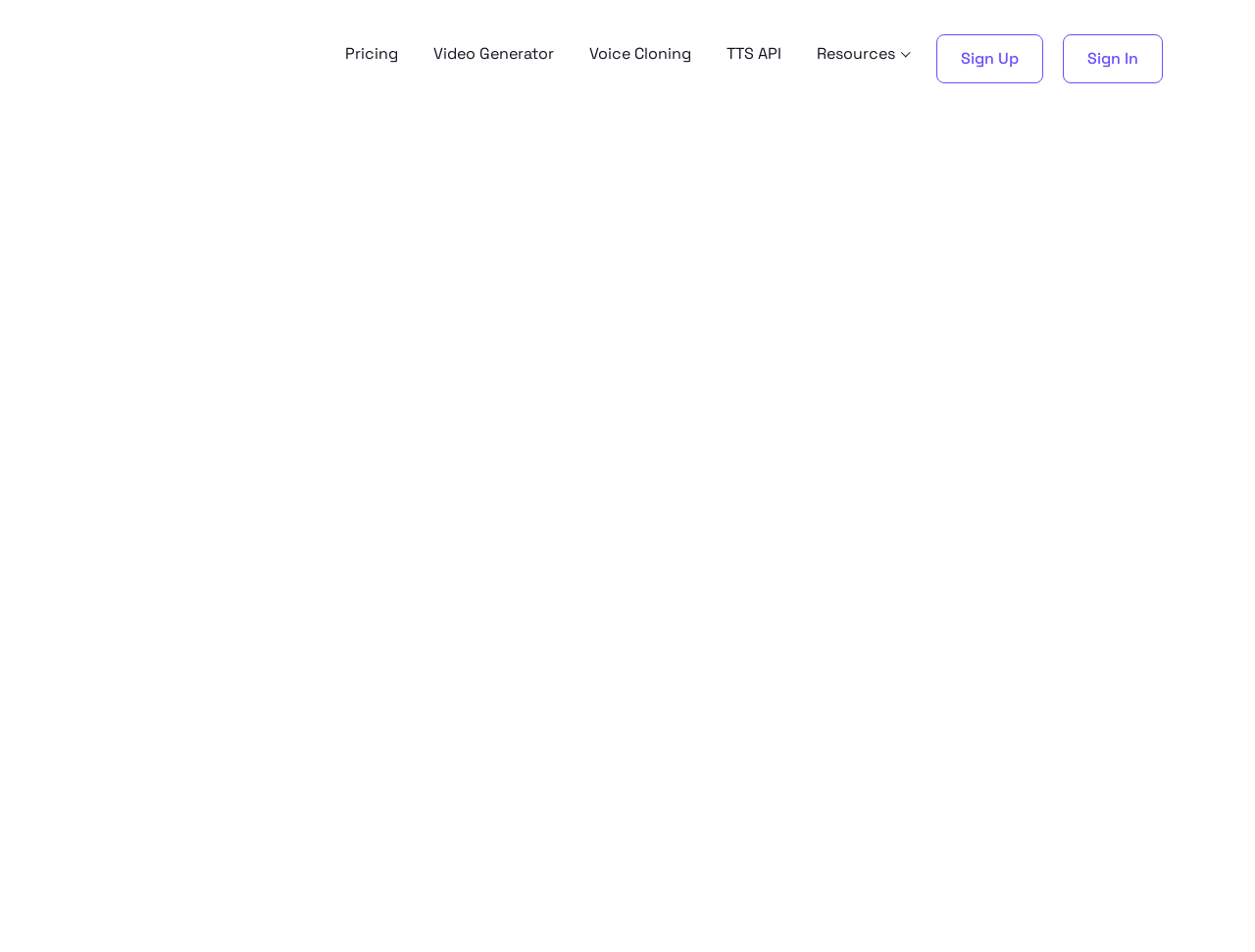Pinpoint the bounding box coordinates of the clickable area necessary to execute the following instruction: "Read the blog". The coordinates should be given as four float numbers between 0 and 1, namely [left, top, right, bottom].

[0.263, 0.097, 0.286, 0.115]